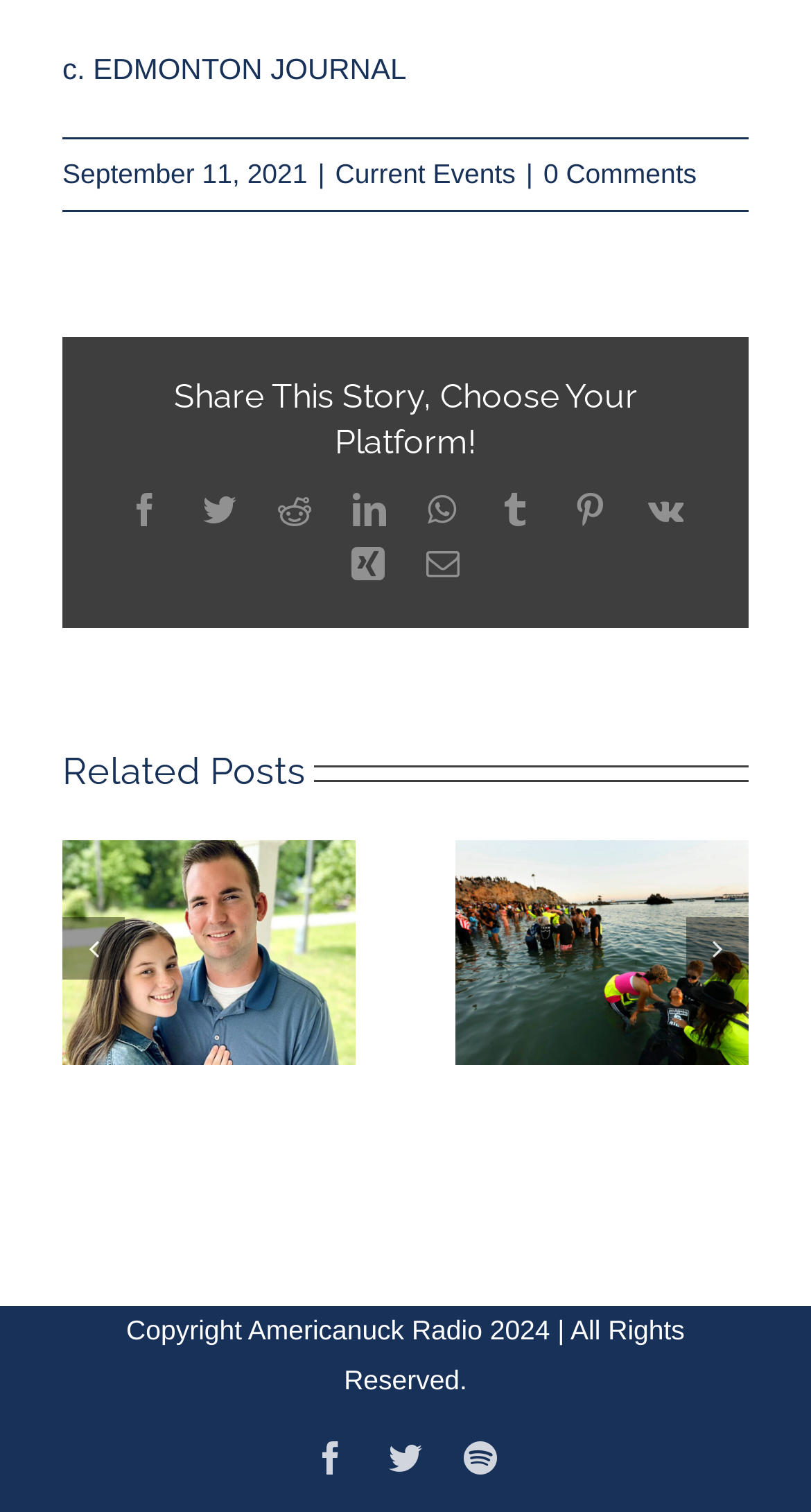Please locate the bounding box coordinates of the element that needs to be clicked to achieve the following instruction: "View related post about California Church". The coordinates should be four float numbers between 0 and 1, i.e., [left, top, right, bottom].

[0.562, 0.555, 0.923, 0.704]